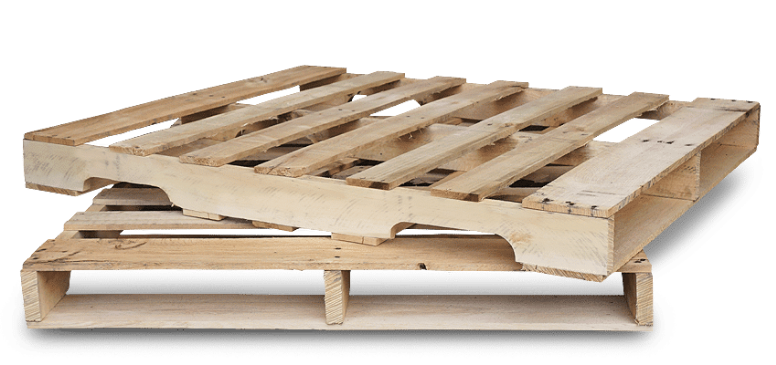What is the significance of selecting a reliable pallet supplier?
Use the information from the screenshot to give a comprehensive response to the question.

The caption suggests that knowledgeable providers can help companies improve their logistical processes and achieve cost-effective solutions, highlighting the importance of selecting a reliable pallet supplier in achieving these goals.